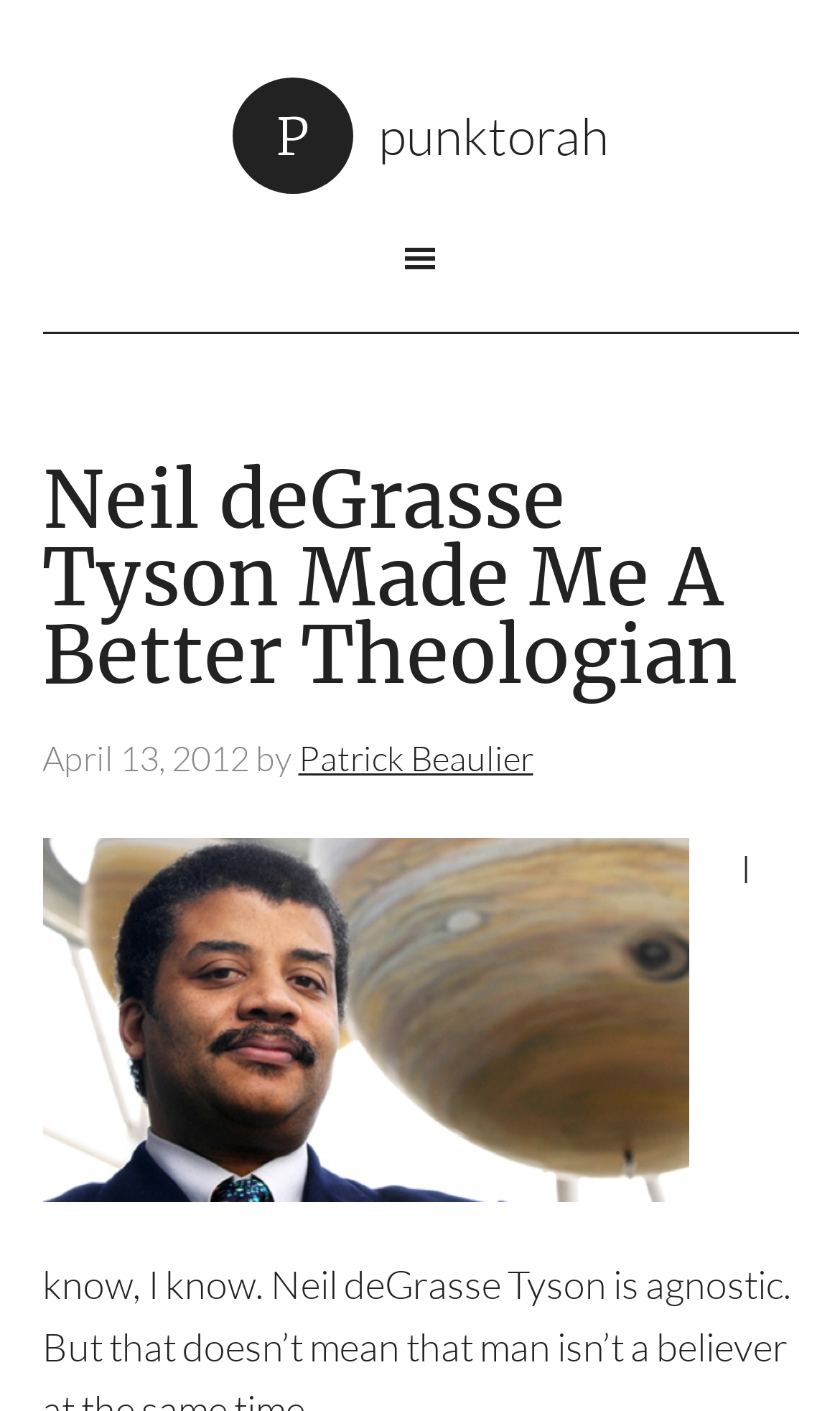Is the article written by a scientist?
Analyze the screenshot and provide a detailed answer to the question.

I inferred that the article is not written by a scientist by looking at the title of the article, which mentions a theologian, and the content of the webpage, which discusses the relationship between science and theology, suggesting that the author is more likely to be a theologian or someone interested in theology rather than a scientist.